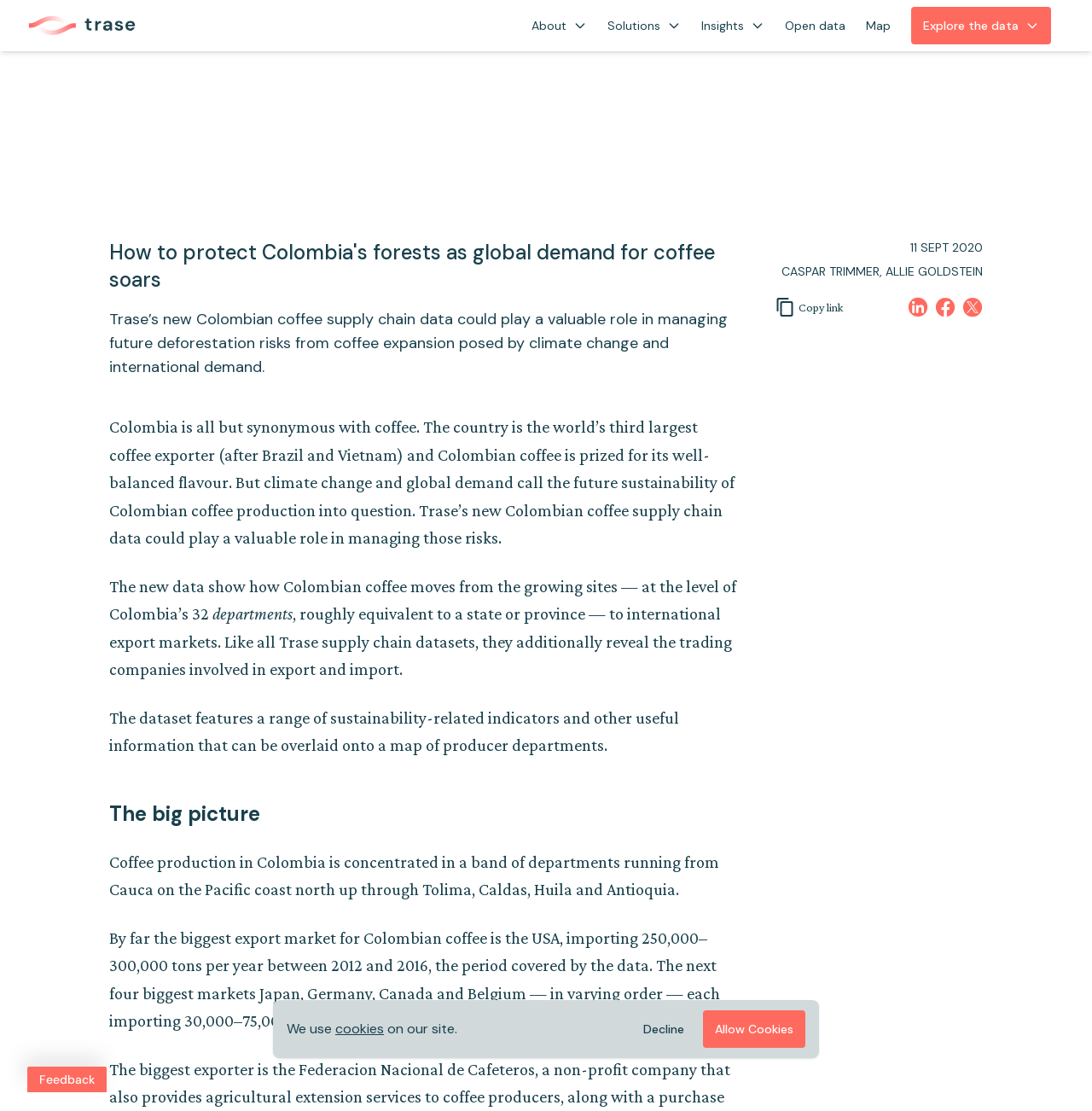Find the bounding box coordinates for the HTML element described as: "The logo for Trase". The coordinates should consist of four float values between 0 and 1, i.e., [left, top, right, bottom].

[0.019, 0.009, 0.127, 0.037]